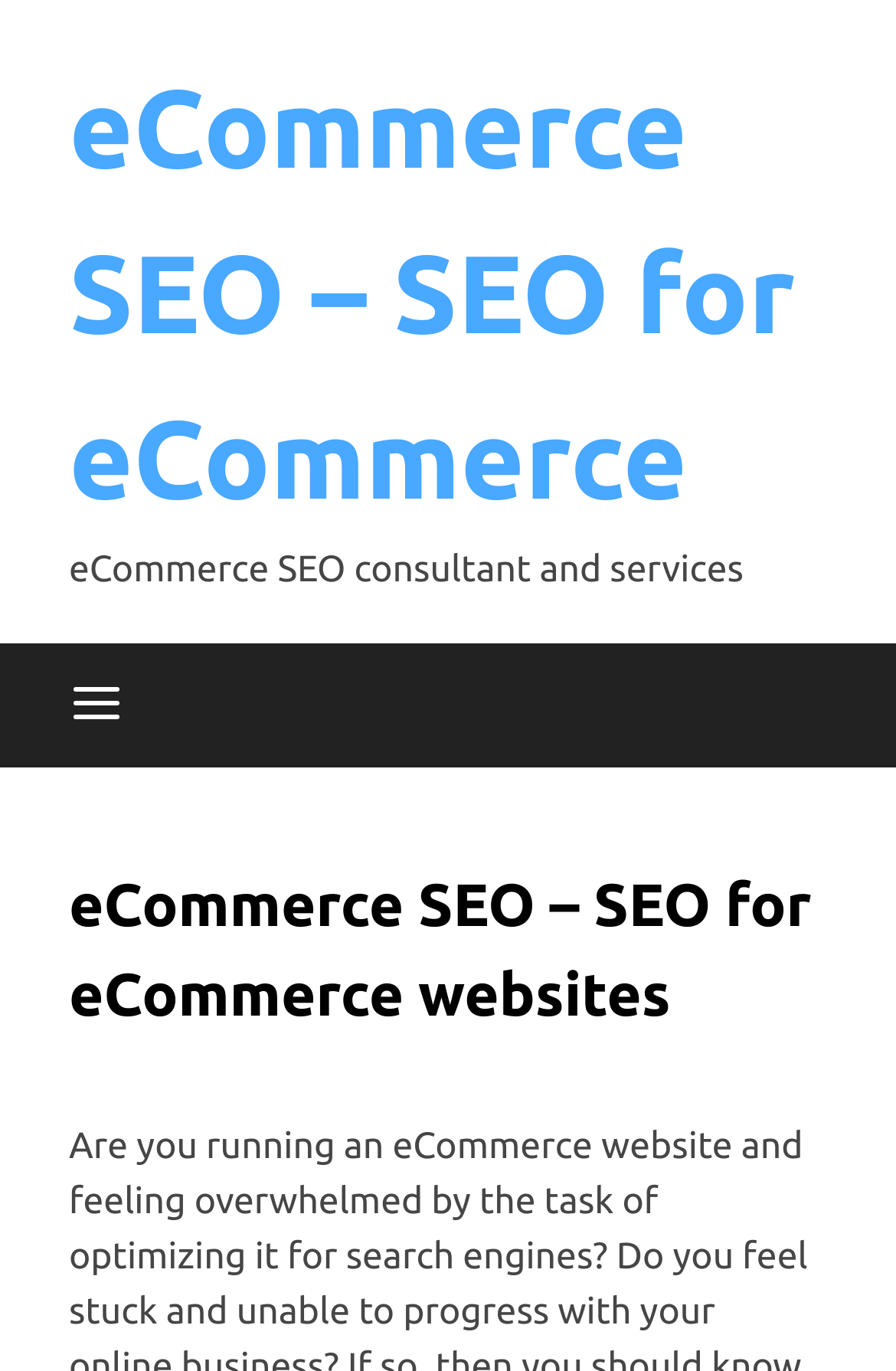Please determine the heading text of this webpage.

eCommerce SEO – SEO for eCommerce websites